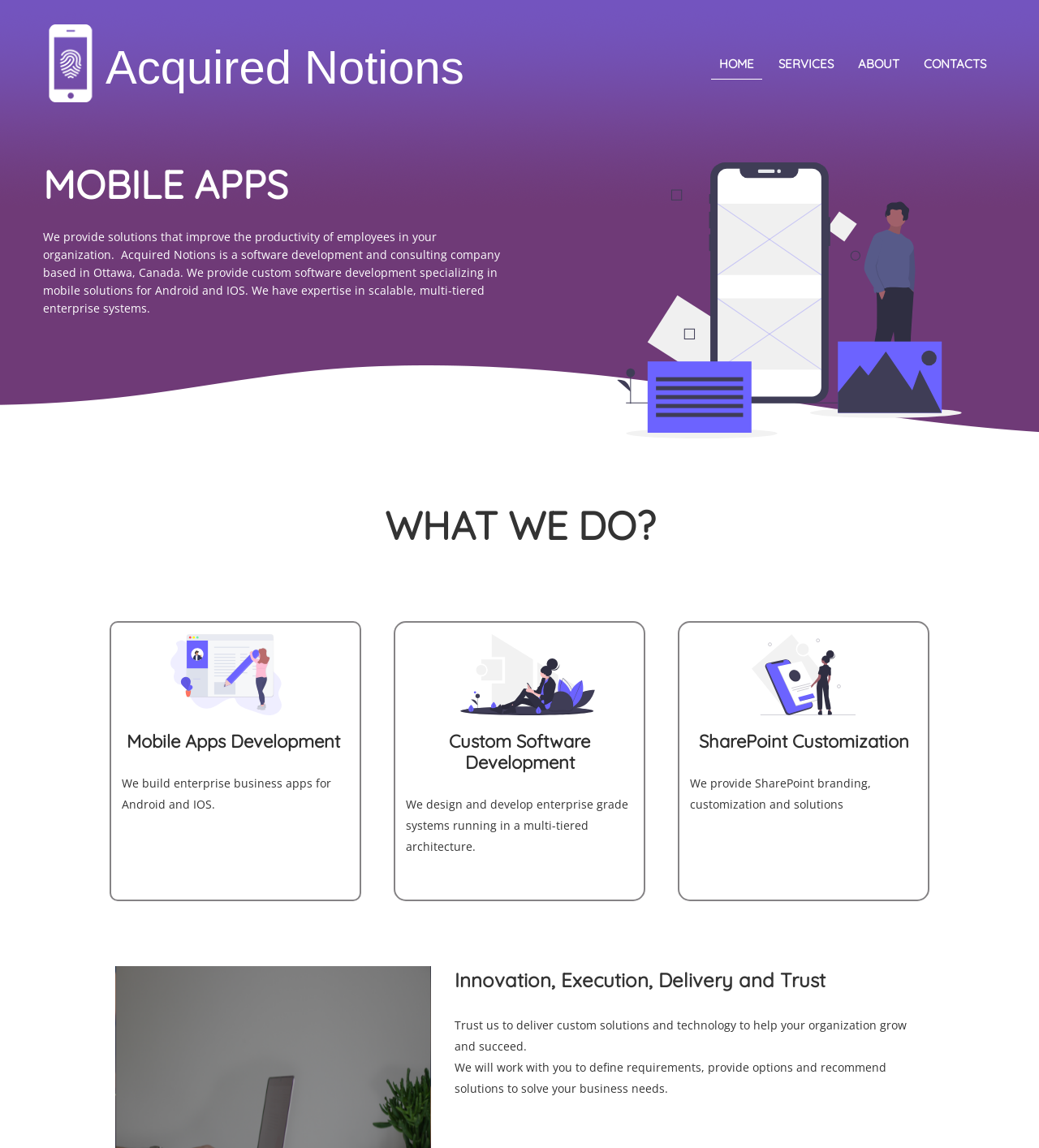Provide your answer in one word or a succinct phrase for the question: 
What is the purpose of the company?

To improve productivity